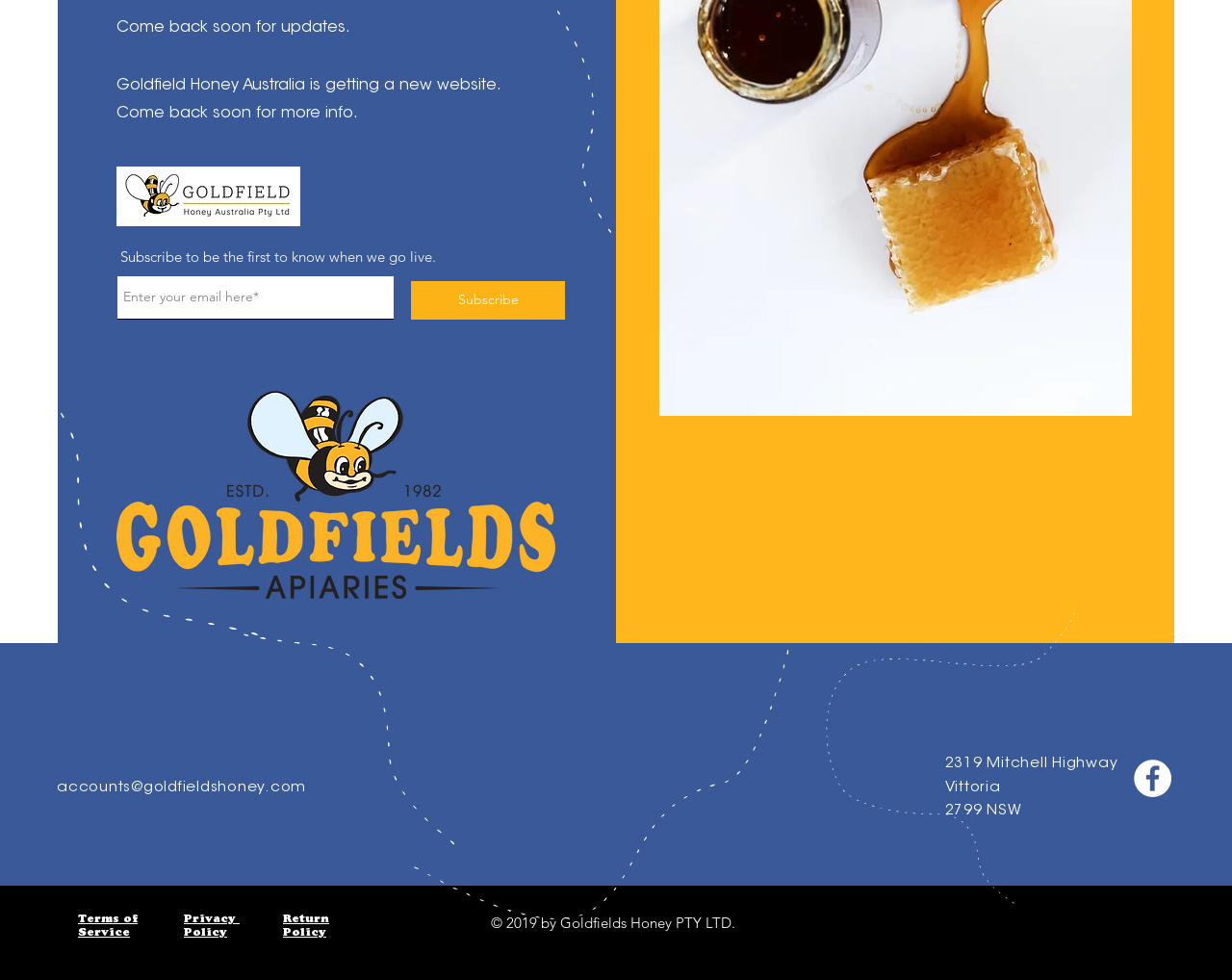Please determine the bounding box of the UI element that matches this description: Return Policy. The coordinates should be given as (top-left x, top-left y, bottom-right x, bottom-right y), with all values between 0 and 1.

[0.23, 0.933, 0.267, 0.959]